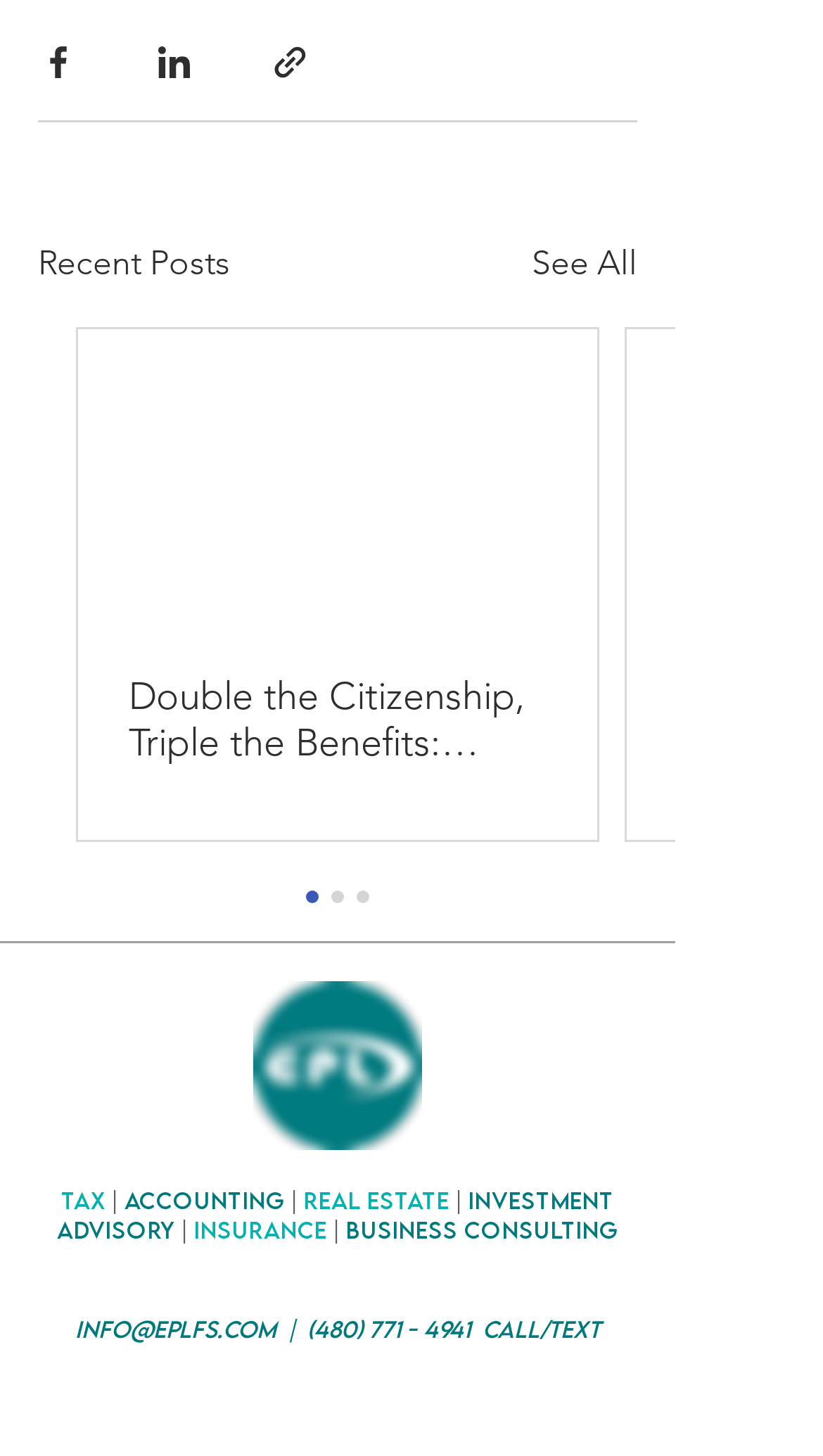Predict the bounding box of the UI element that fits this description: "See All".

[0.646, 0.164, 0.774, 0.199]